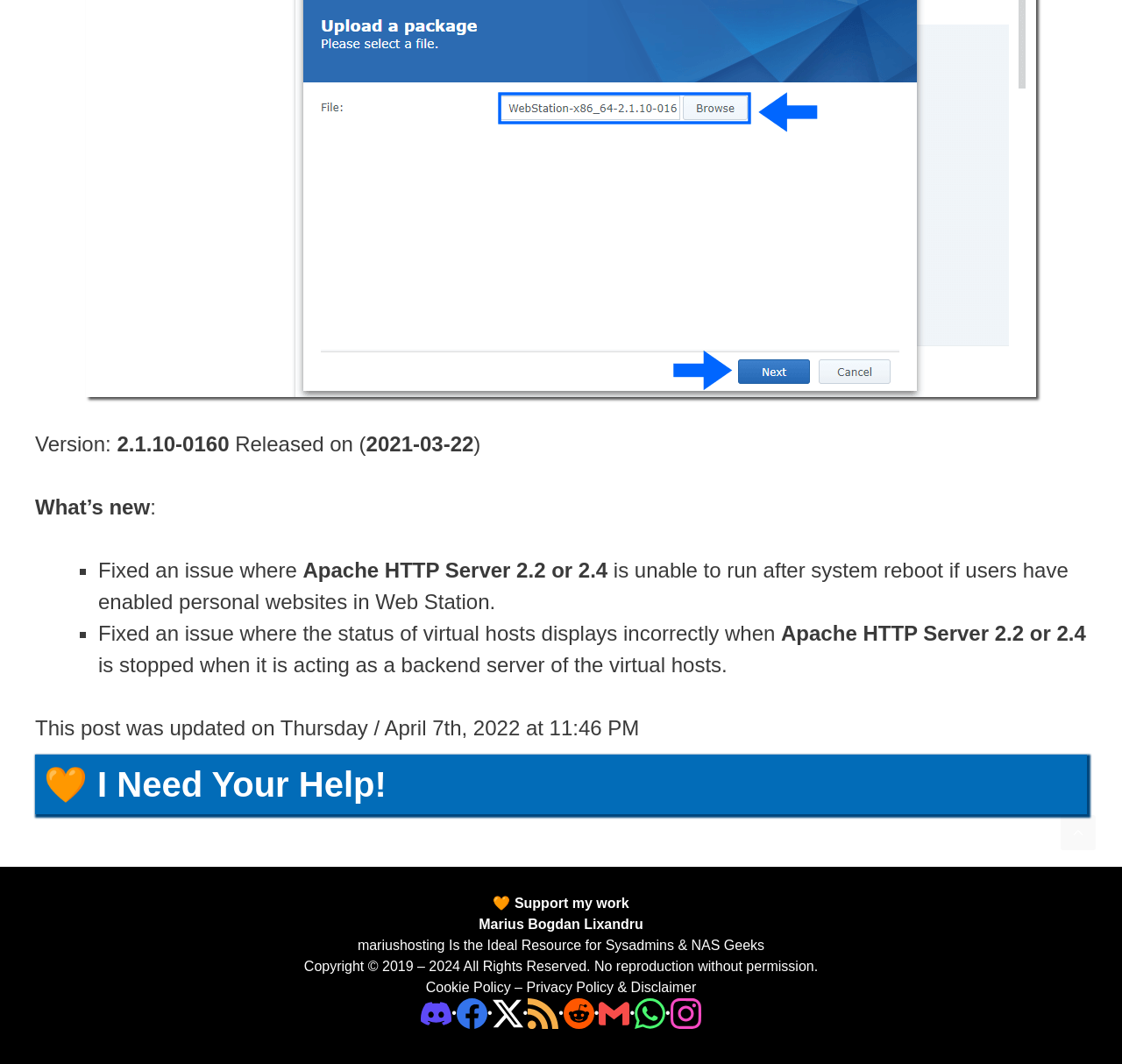Give a concise answer of one word or phrase to the question: 
How can I contact the author?

Through Discord, Facebook, Twitter, etc.